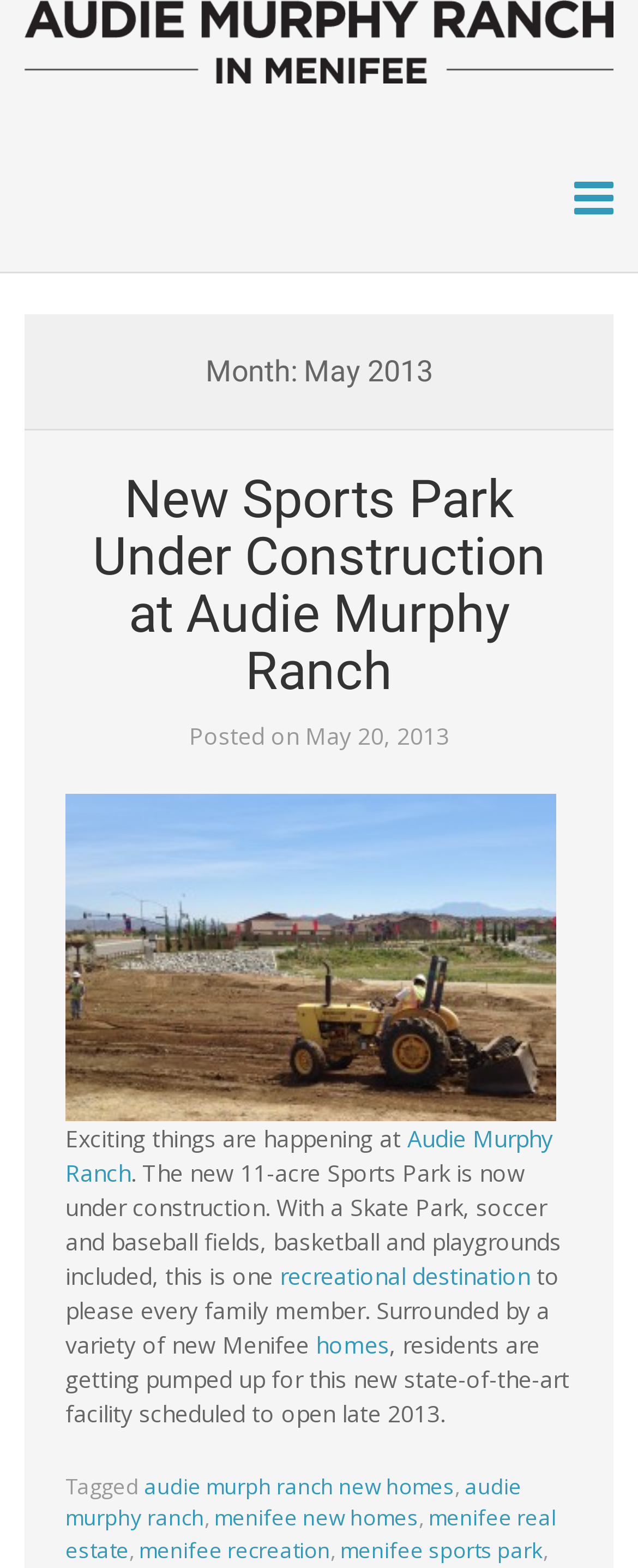Find the UI element described as: "homes" and predict its bounding box coordinates. Ensure the coordinates are four float numbers between 0 and 1, [left, top, right, bottom].

[0.495, 0.847, 0.61, 0.867]